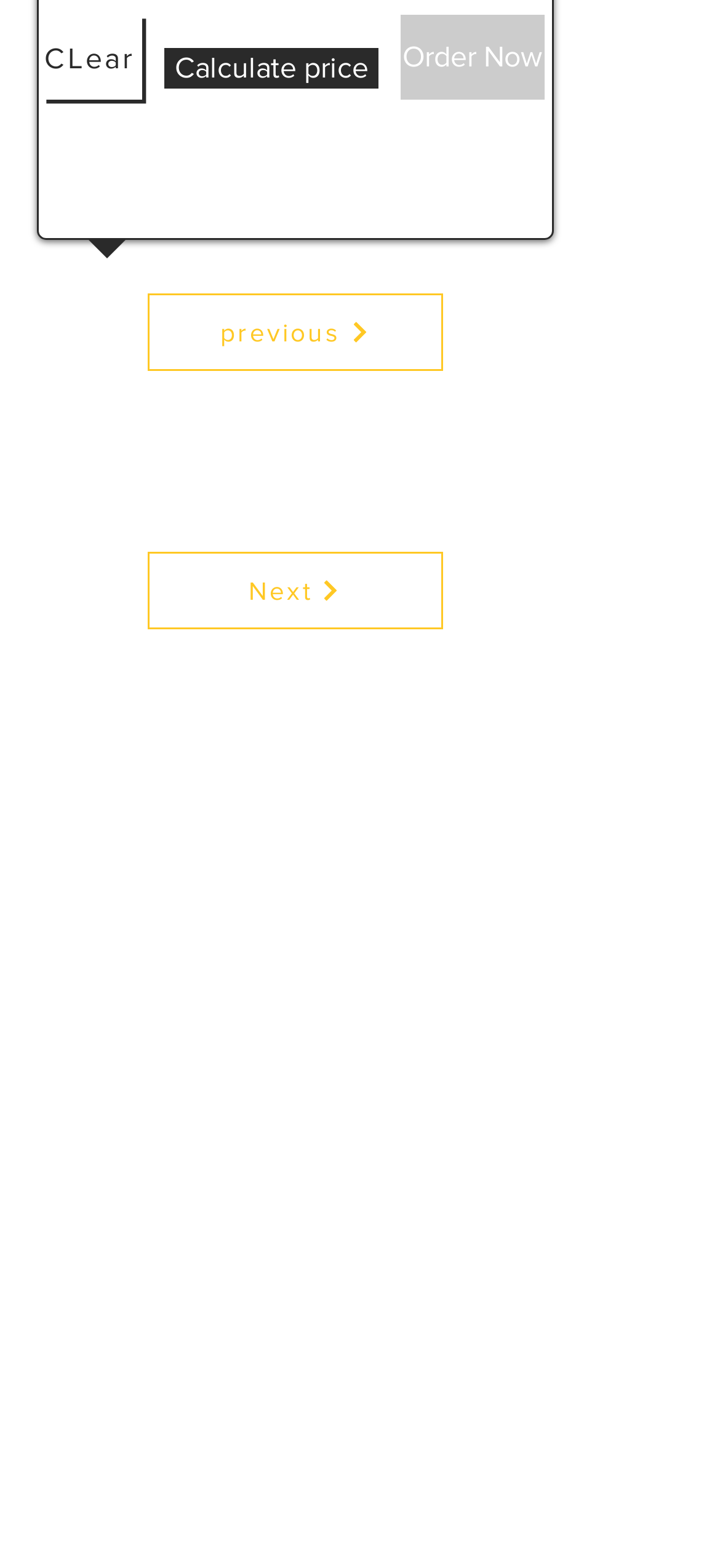Given the element description "18th August 2020" in the screenshot, predict the bounding box coordinates of that UI element.

None